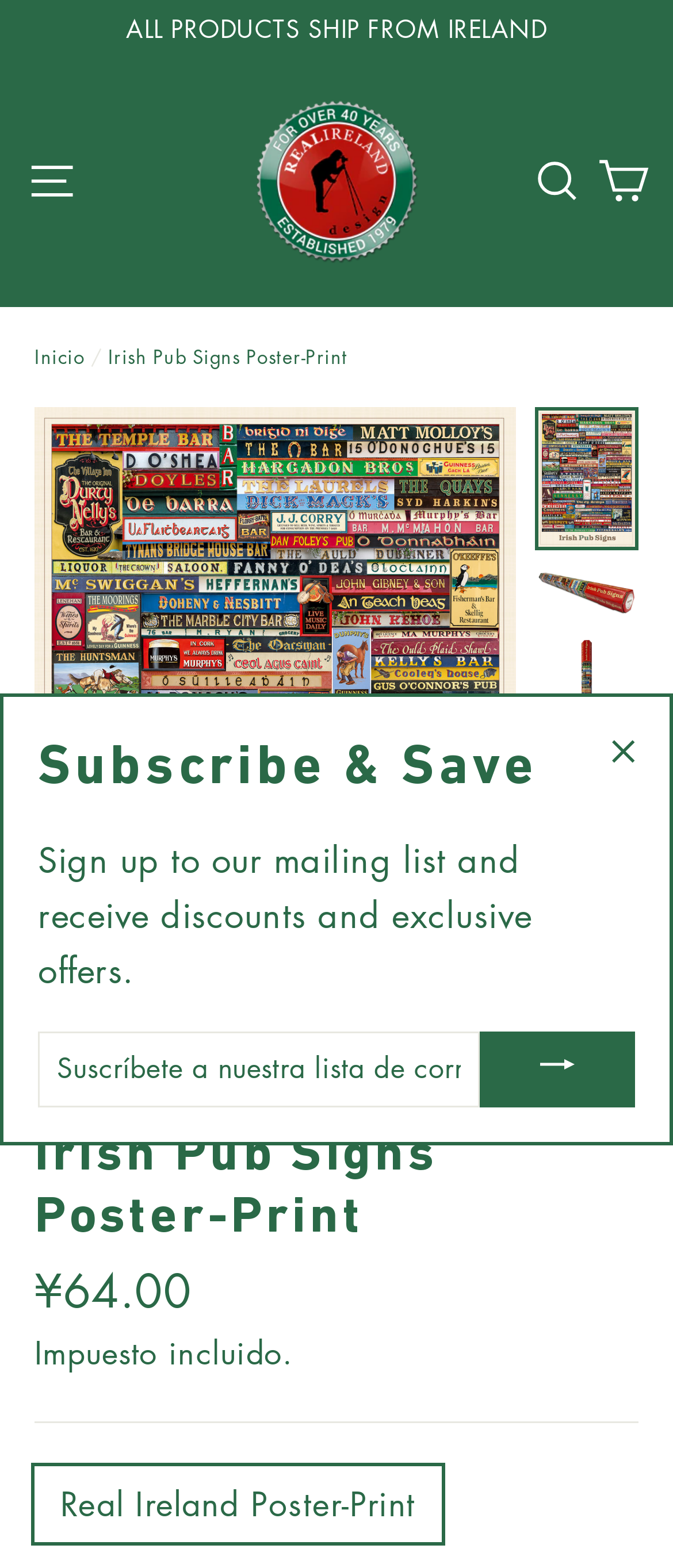What is the type of product being sold?
Give a comprehensive and detailed explanation for the question.

I found the type of product being sold by looking at the heading element with the text 'Irish Pub Signs Poster-Print' which is located at the top of the page.